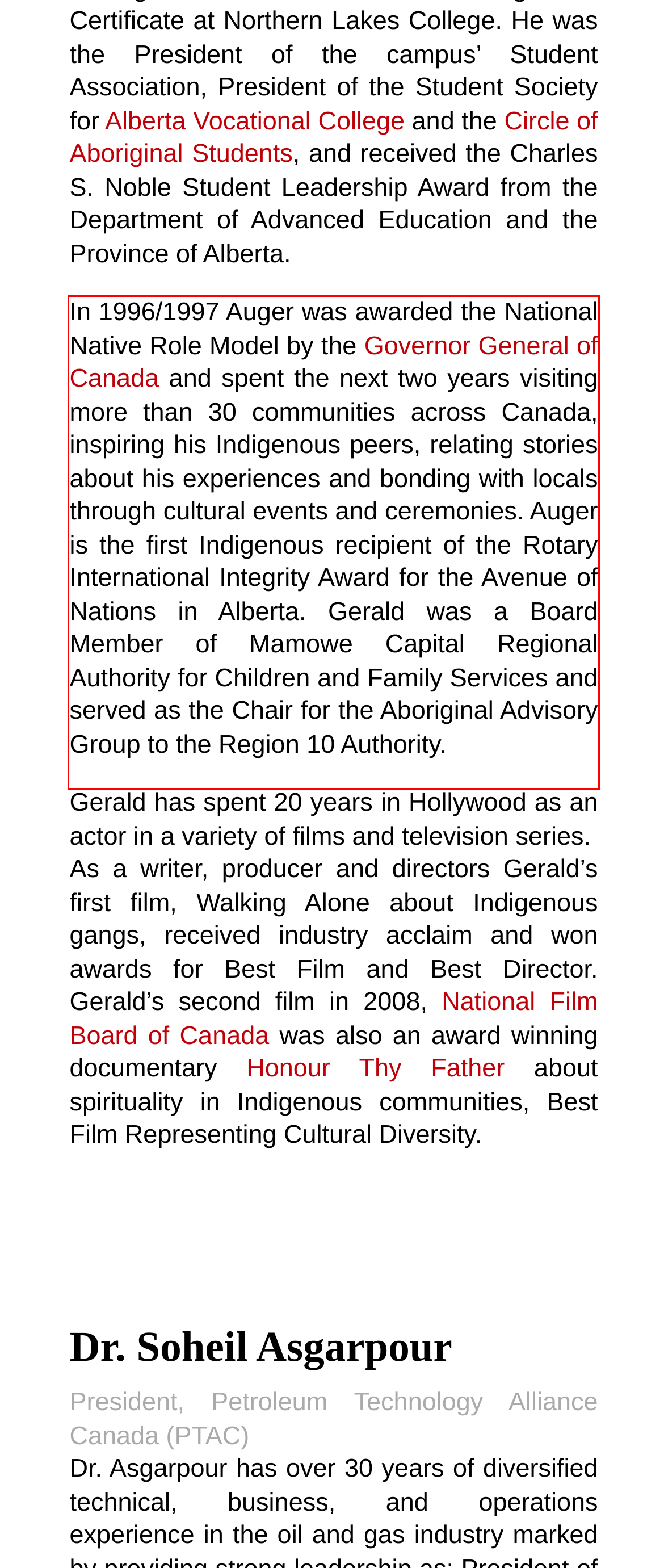You are given a screenshot with a red rectangle. Identify and extract the text within this red bounding box using OCR.

In 1996/1997 Auger was awarded the National Native Role Model by the Governor General of Canada and spent the next two years visiting more than 30 communities across Canada, inspiring his Indigenous peers, relating stories about his experiences and bonding with locals through cultural events and ceremonies. Auger is the first Indigenous recipient of the Rotary International Integrity Award for the Avenue of Nations in Alberta. Gerald was a Board Member of Mamowe Capital Regional Authority for Children and Family Services and served as the Chair for the Aboriginal Advisory Group to the Region 10 Authority.